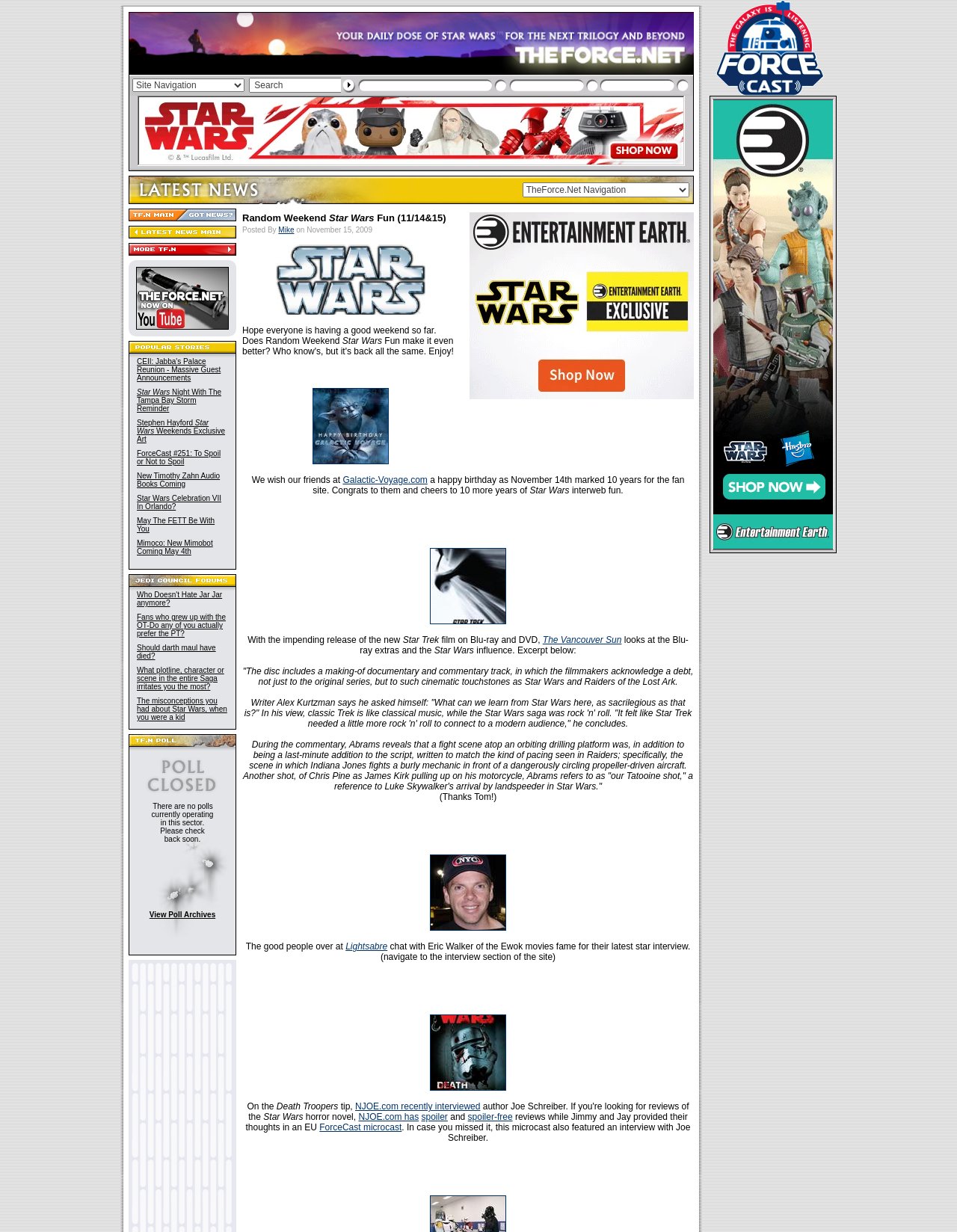Locate the bounding box coordinates of the clickable area needed to fulfill the instruction: "Open the menu".

[0.546, 0.148, 0.72, 0.16]